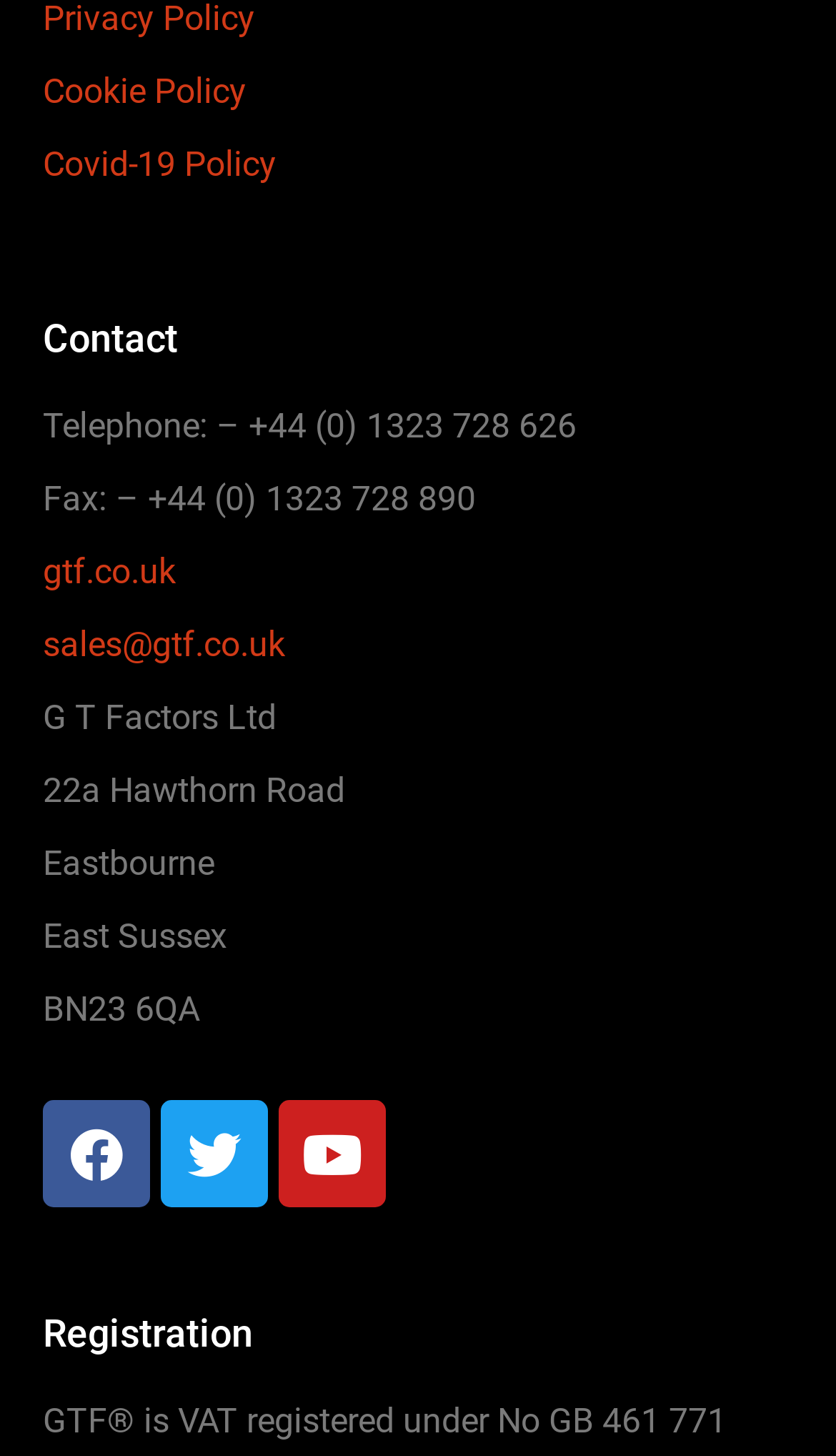Answer the question in one word or a short phrase:
How many social media platforms are linked on the webpage?

3